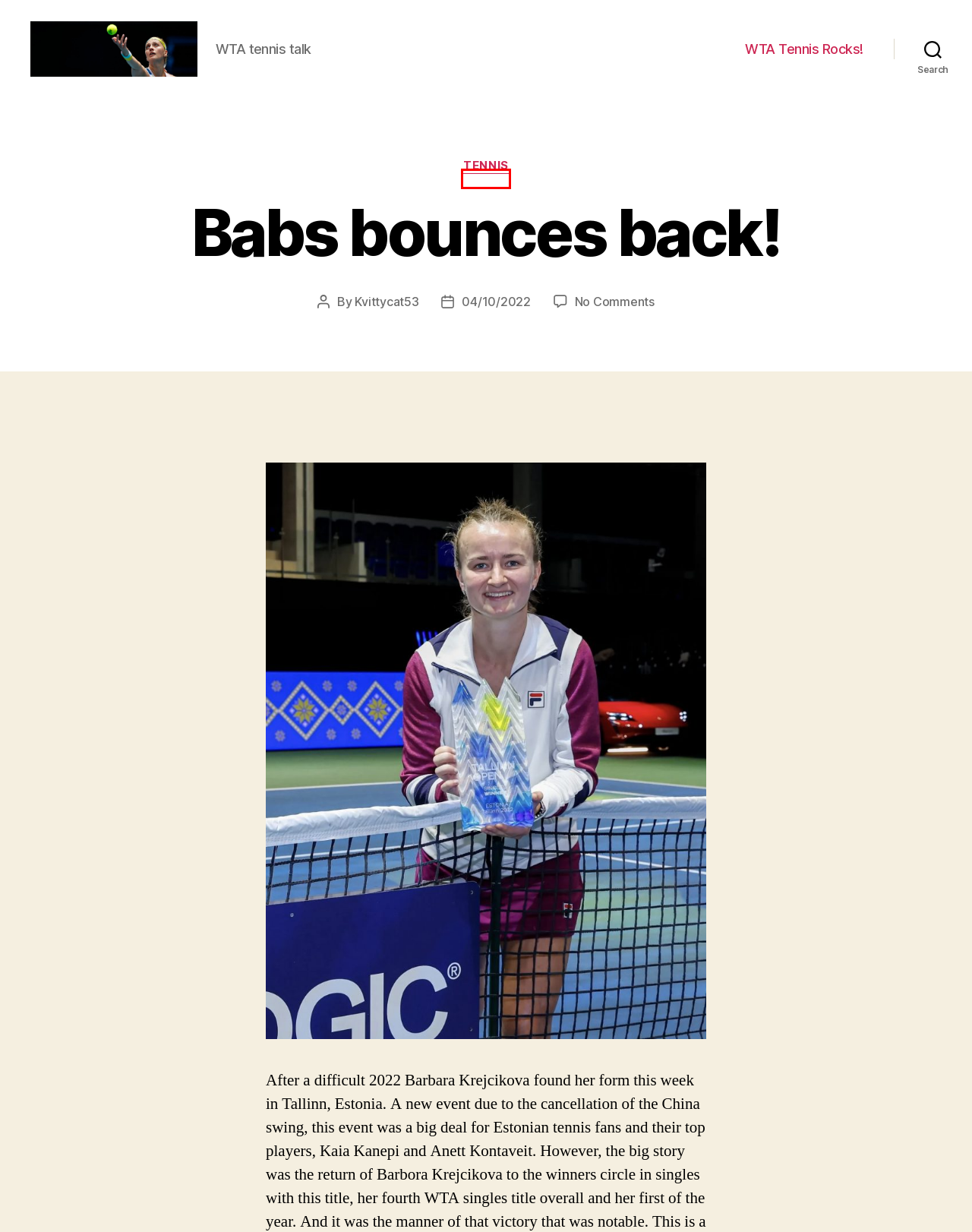Given a screenshot of a webpage with a red bounding box highlighting a UI element, determine which webpage description best matches the new webpage that appears after clicking the highlighted element. Here are the candidates:
A. March 2022 – WTA tennis talk
B. Tennis – WTA tennis talk
C. September 2022 – WTA tennis talk
D. WTA tennis talk – WTA tennis talk
E. Swiatek – WTA tennis talk
F. Blog Tool, Publishing Platform, and CMS – WordPress.org English (UK)
G. WTA Tennis Rocks! – WTA tennis talk
H. Kvittycat53 – WTA tennis talk

B